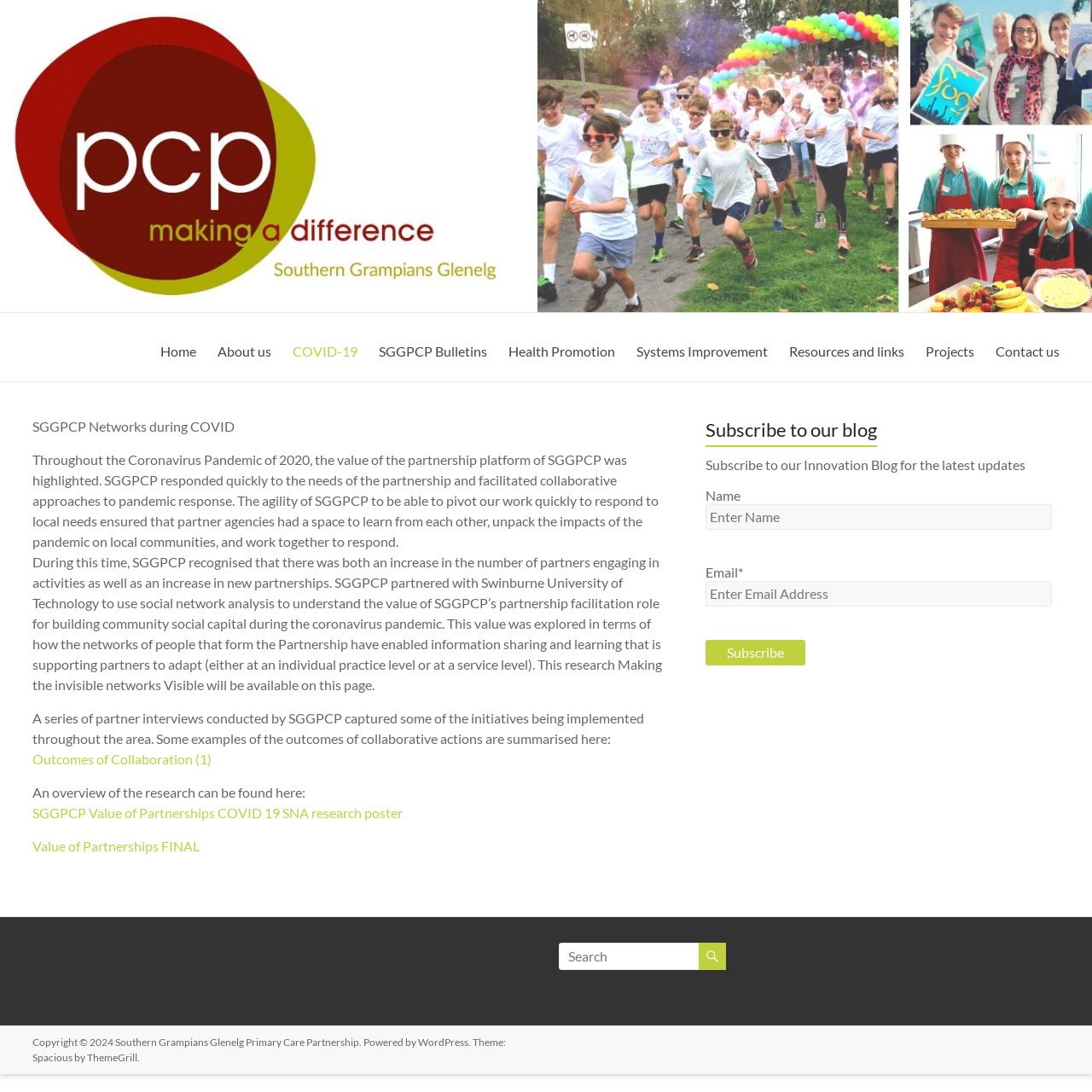Please answer the following question using a single word or phrase: 
What is the name of the primary care partnership?

Southern Grampians Glenelg Primary Care Partnership